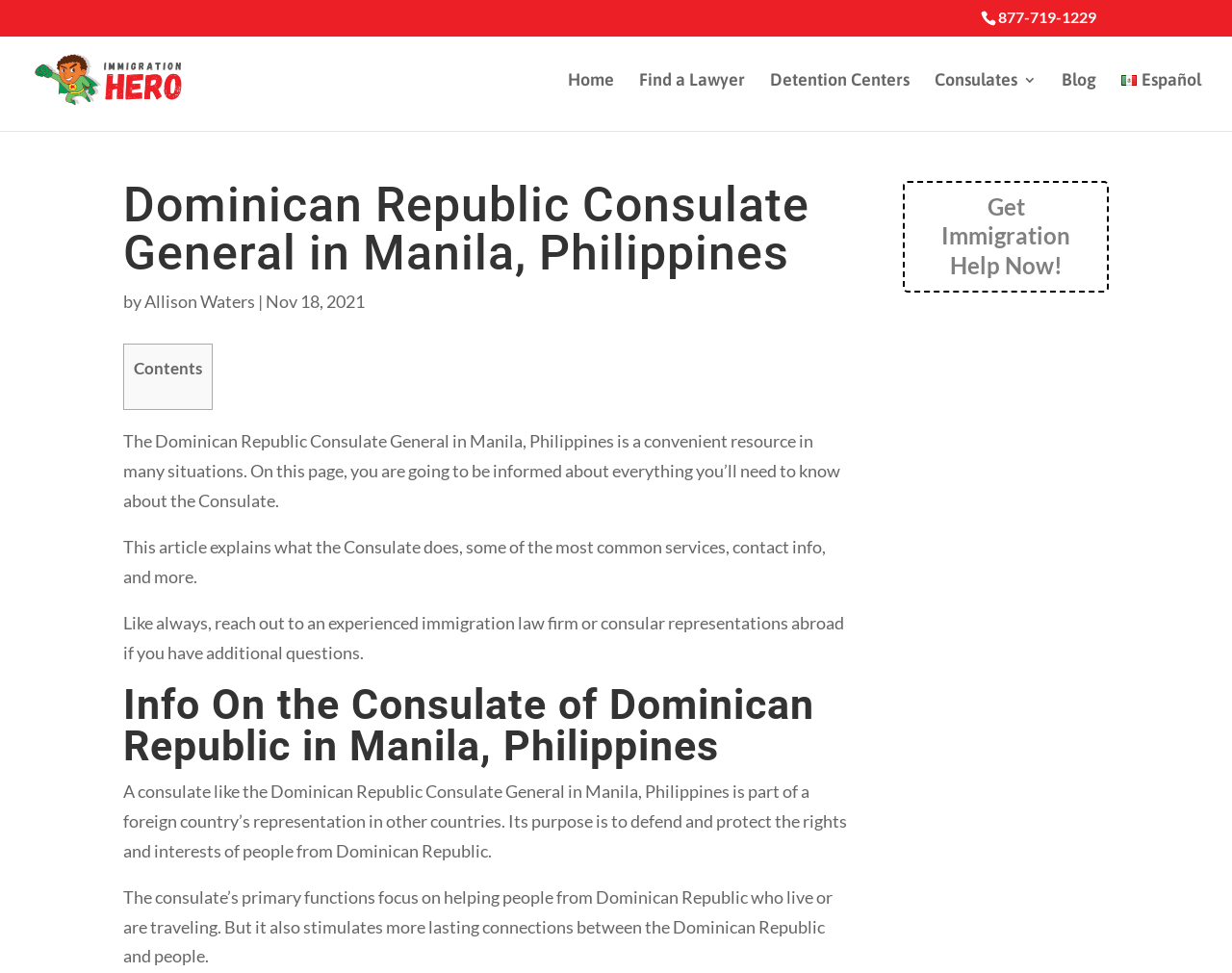What is the name of the immigration law firm that can be contacted for additional questions?
Using the image as a reference, deliver a detailed and thorough answer to the question.

I searched the webpage but couldn't find the name of a specific immigration law firm that can be contacted for additional questions. The webpage only mentions that one should reach out to an experienced immigration law firm or consular representations abroad if they have additional questions.